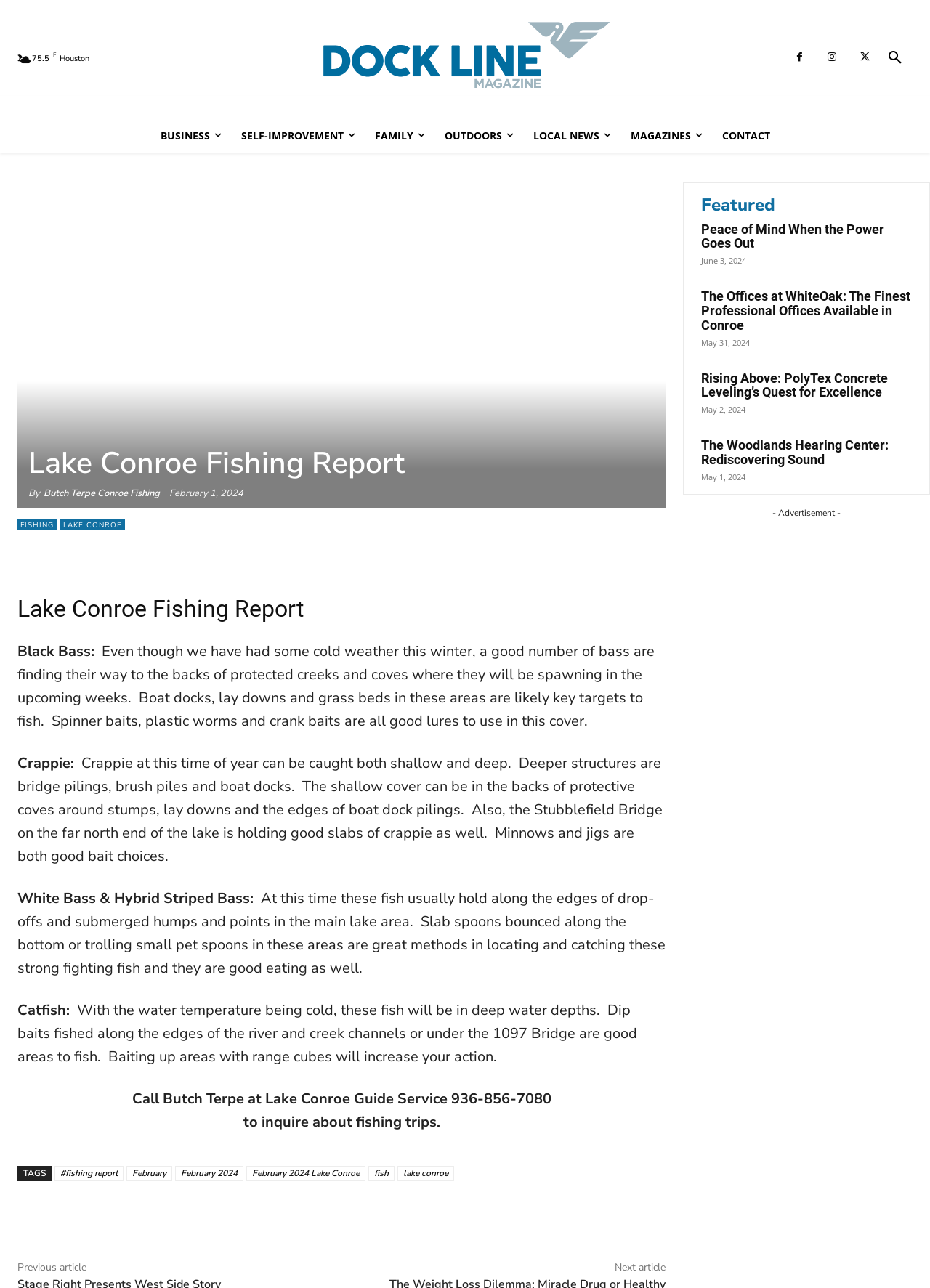Could you highlight the region that needs to be clicked to execute the instruction: "Read the Lake Conroe Fishing Report"?

[0.03, 0.347, 0.435, 0.372]